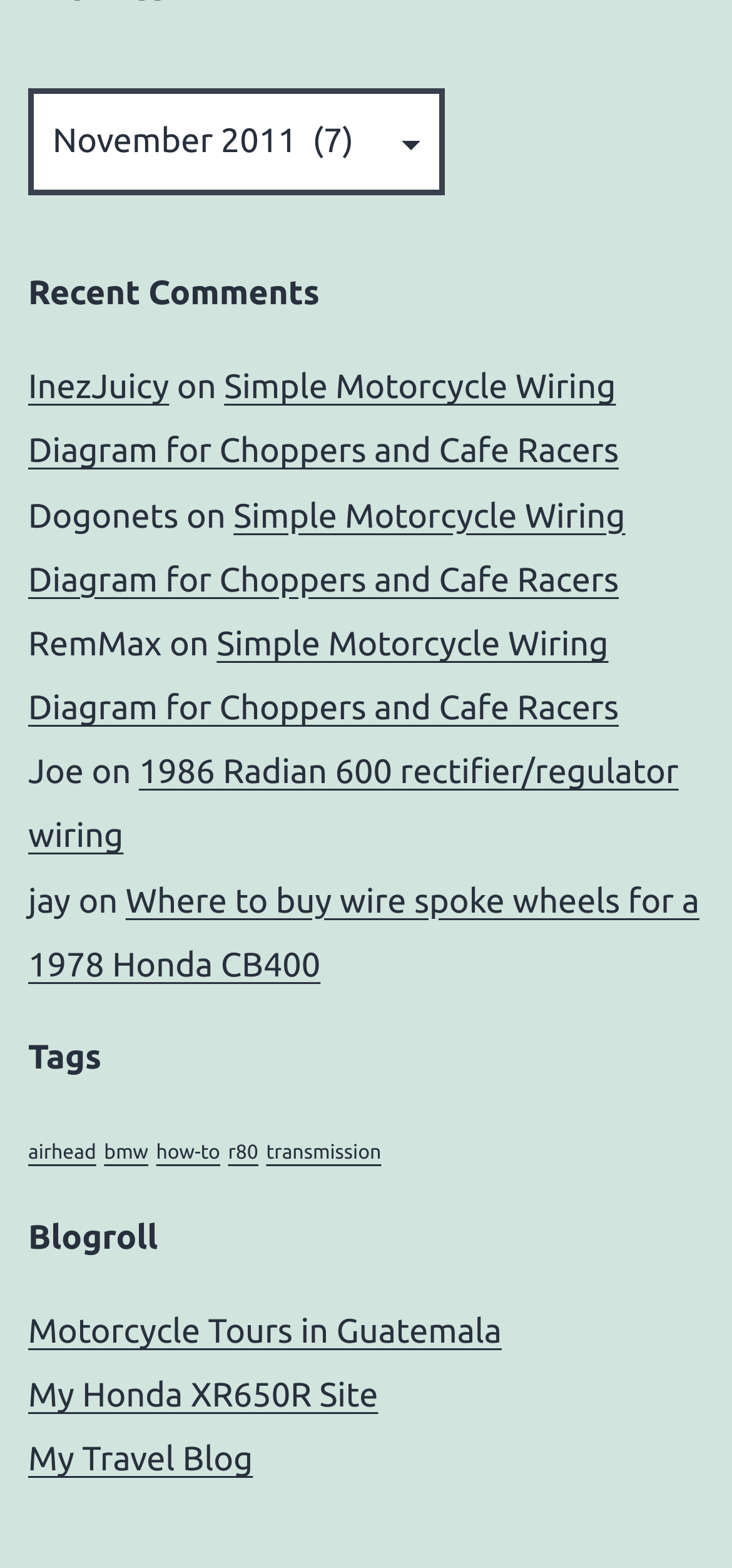Identify the bounding box coordinates necessary to click and complete the given instruction: "View Recent Comments".

[0.038, 0.227, 0.962, 0.636]